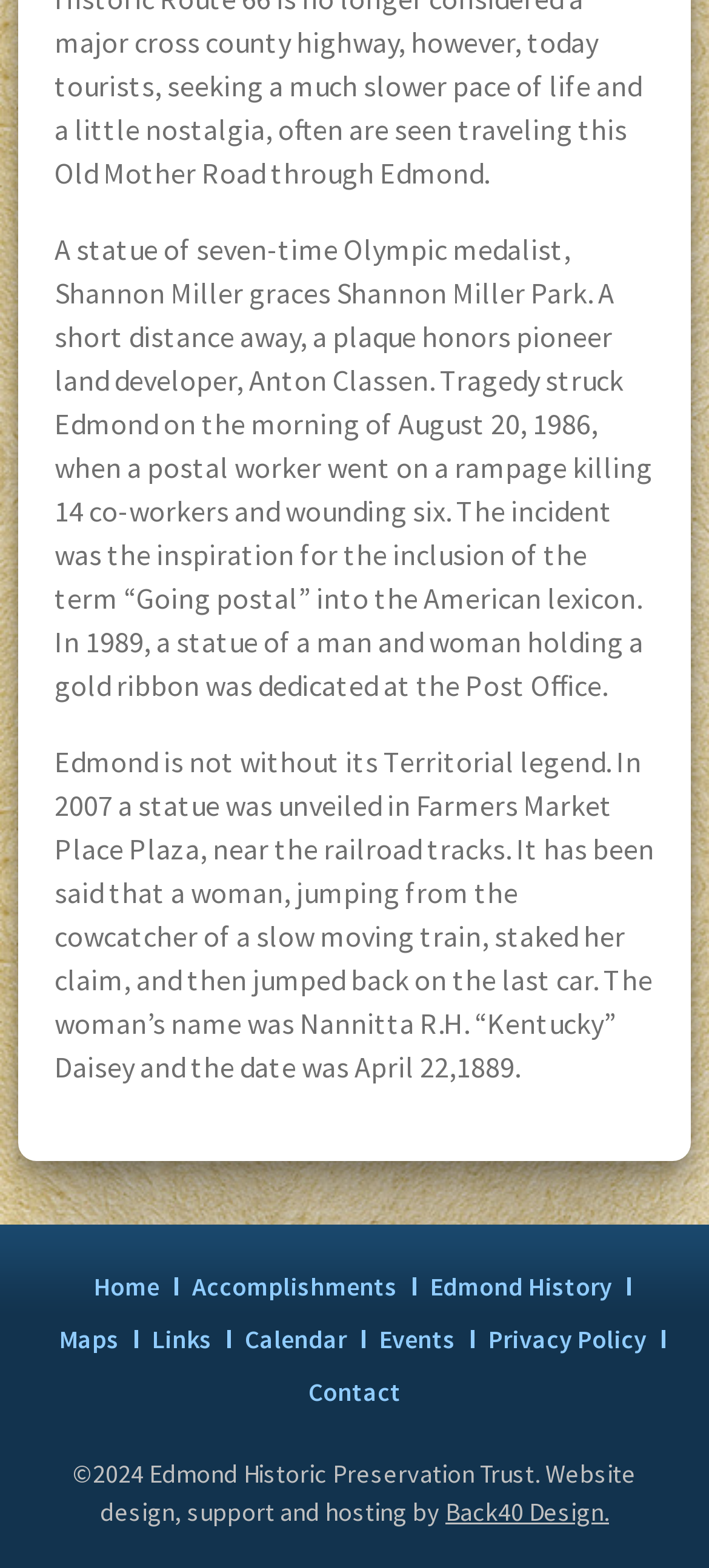Locate the bounding box coordinates of the element you need to click to accomplish the task described by this instruction: "Visit Little Victories Series".

None